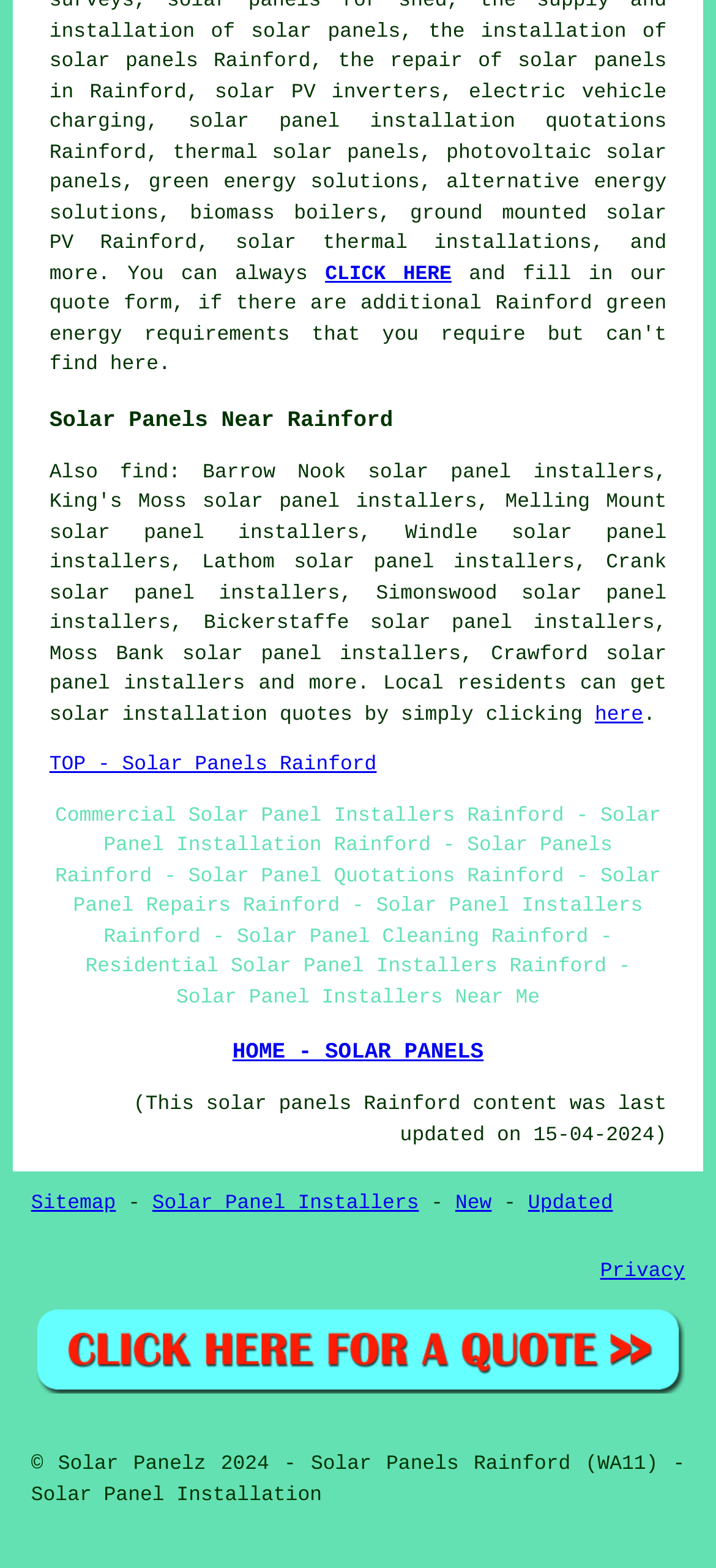Pinpoint the bounding box coordinates of the clickable area needed to execute the instruction: "click on the link to learn about solar PV inverters". The coordinates should be specified as four float numbers between 0 and 1, i.e., [left, top, right, bottom].

[0.3, 0.053, 0.615, 0.067]